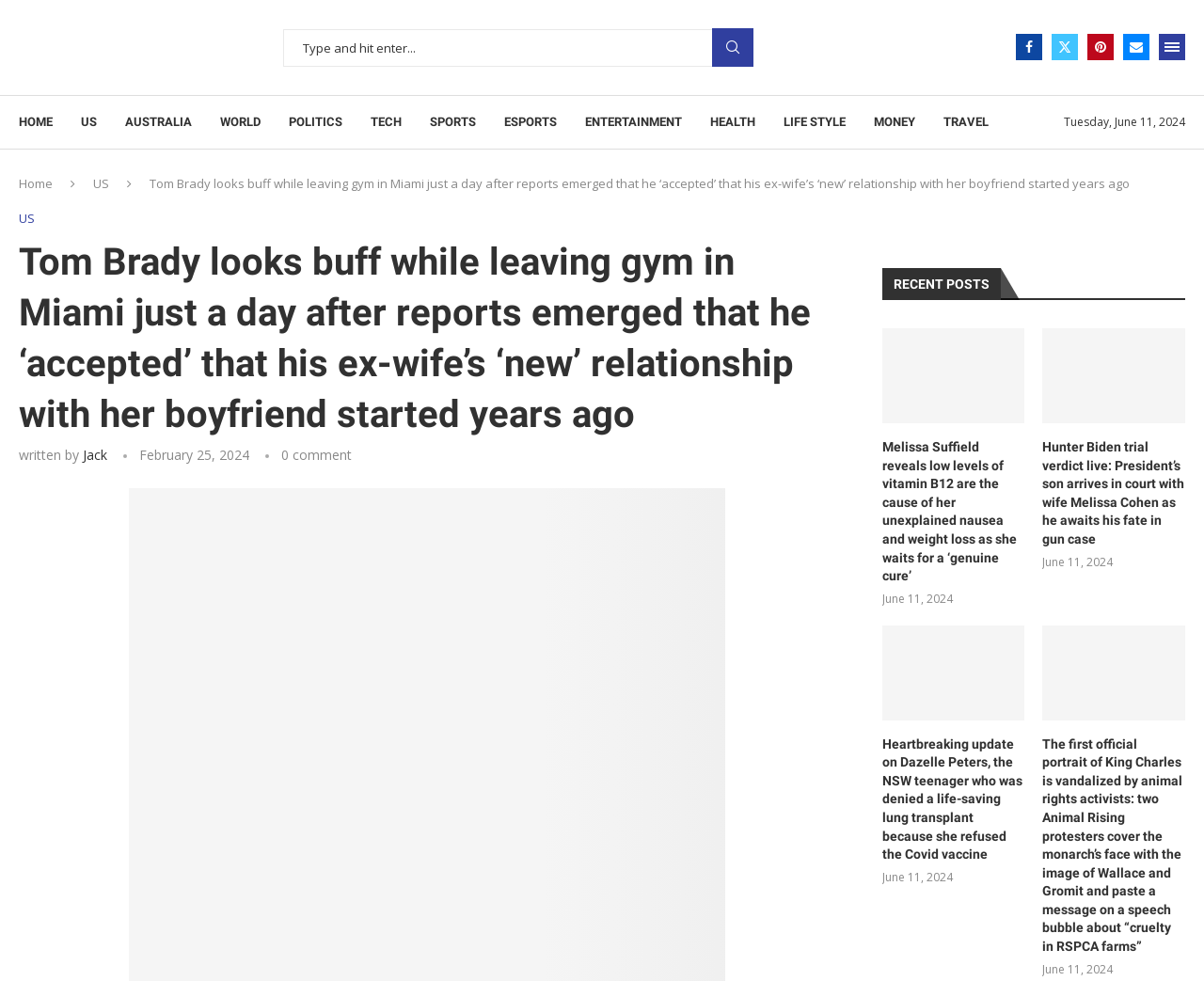How many comments are there on the article with the title 'Tom Brady looks buff while leaving gym in Miami just a day after reports emerged that he ‘accepted’ that his ex-wife’s ‘new’ relationship with her boyfriend started years ago'?
Based on the image, provide your answer in one word or phrase.

0